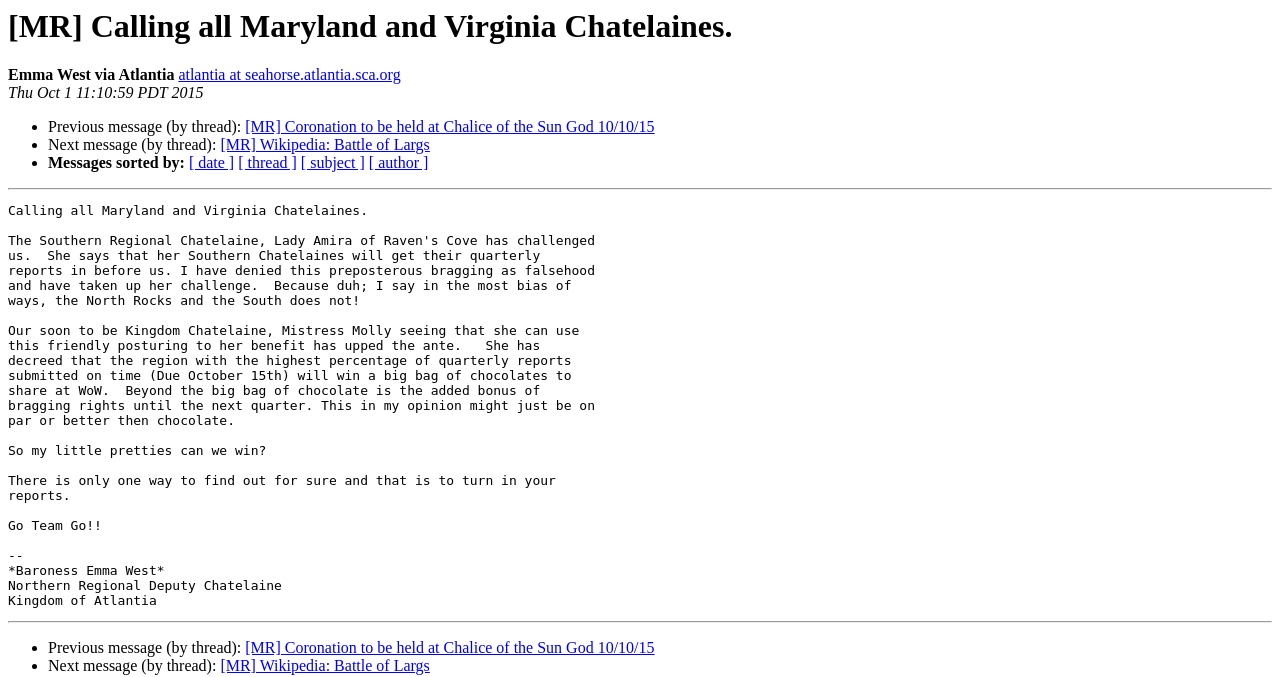Find the bounding box coordinates of the element's region that should be clicked in order to follow the given instruction: "Read message about Coronation to be held at Chalice of the Sun God". The coordinates should consist of four float numbers between 0 and 1, i.e., [left, top, right, bottom].

[0.192, 0.175, 0.511, 0.2]